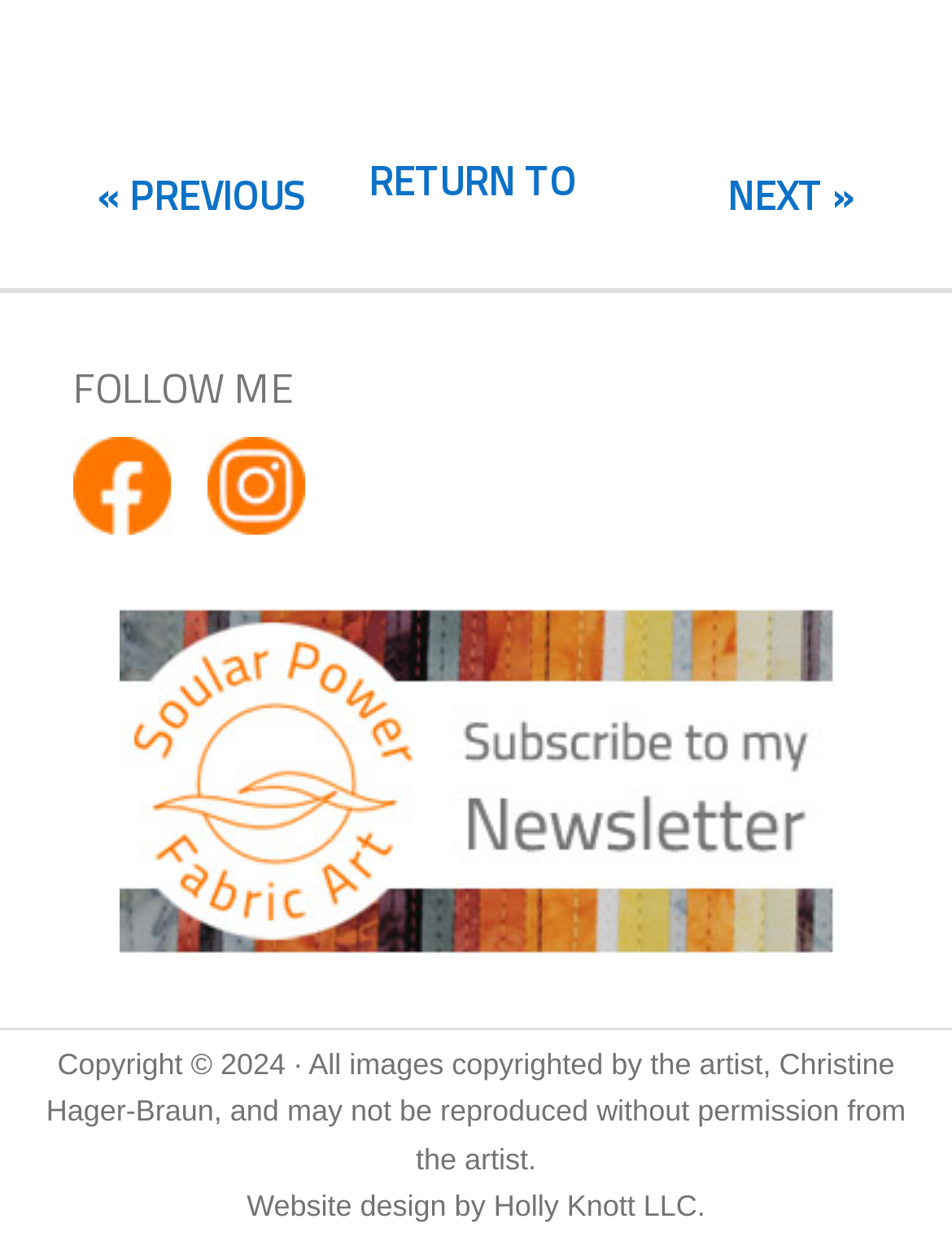Based on what you see in the screenshot, provide a thorough answer to this question: Who designed the website?

I found the website designer by looking at the link element at the bottom of the page, which says 'Website design by Holly Knott LLC'.